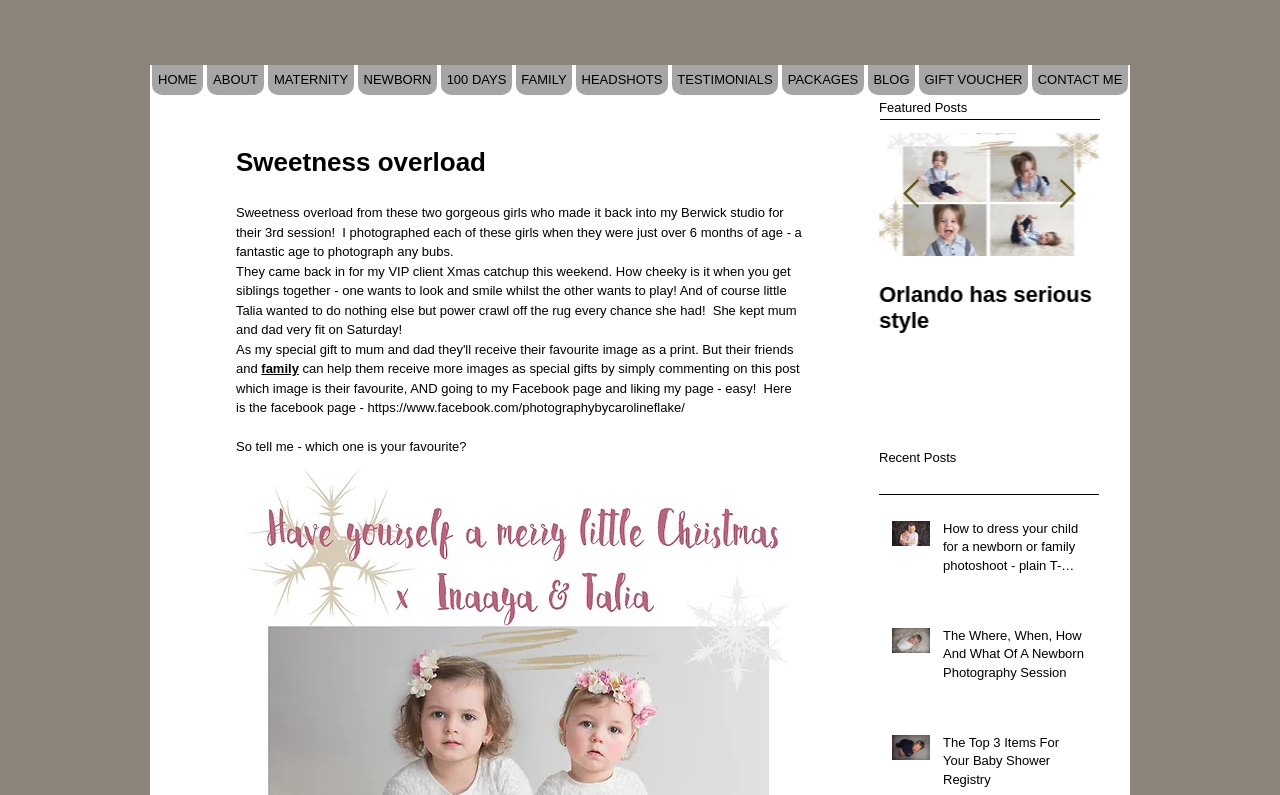Answer the following in one word or a short phrase: 
What type of photography is the website about?

Family and newborn photography